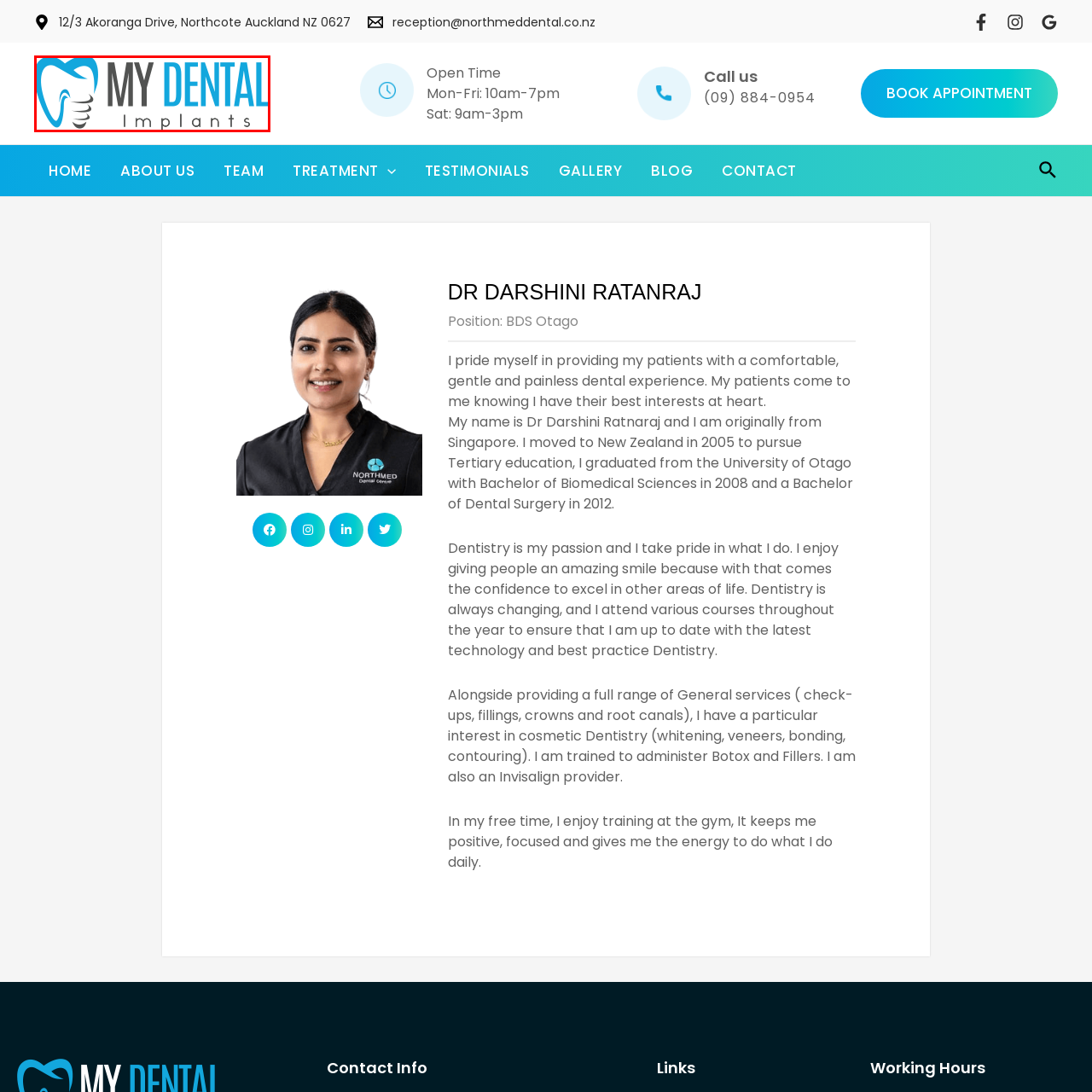Observe the content inside the red rectangle and respond to the question with one word or phrase: 
What aspect of the services is underscored by the word 'DENTAL'?

Professional